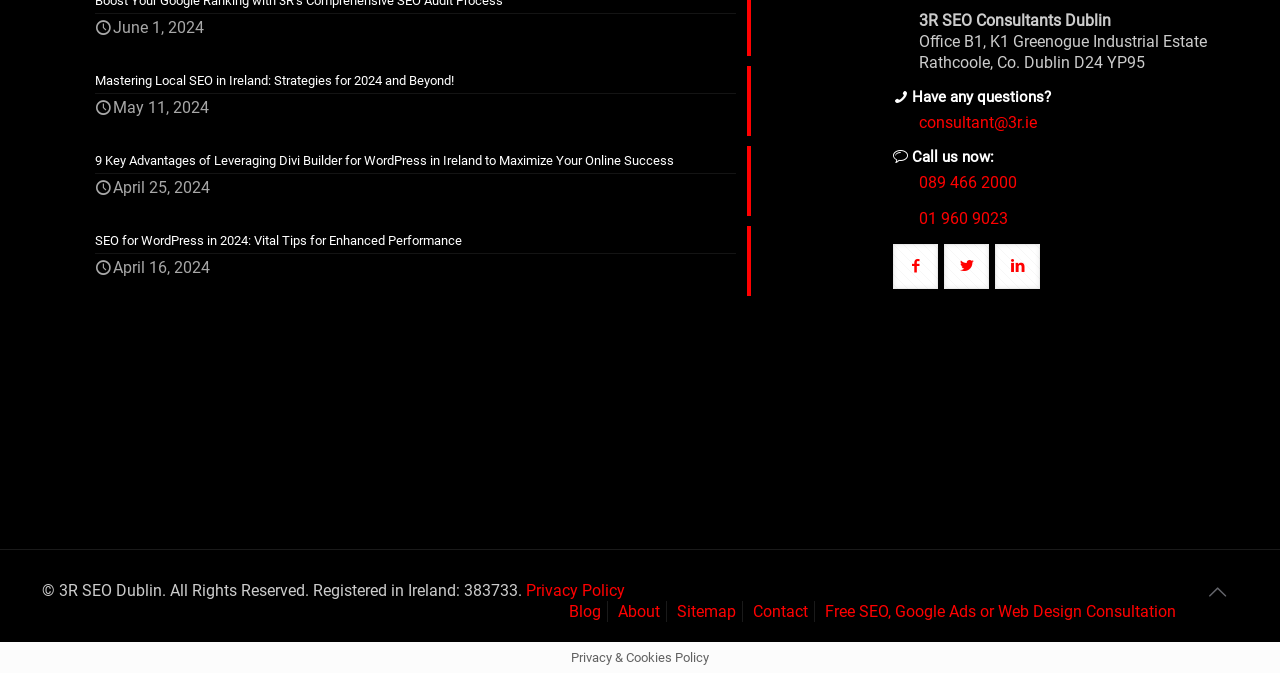What is the topic of the first article listed on the webpage?
Based on the visual content, answer with a single word or a brief phrase.

Mastering Local SEO in Ireland